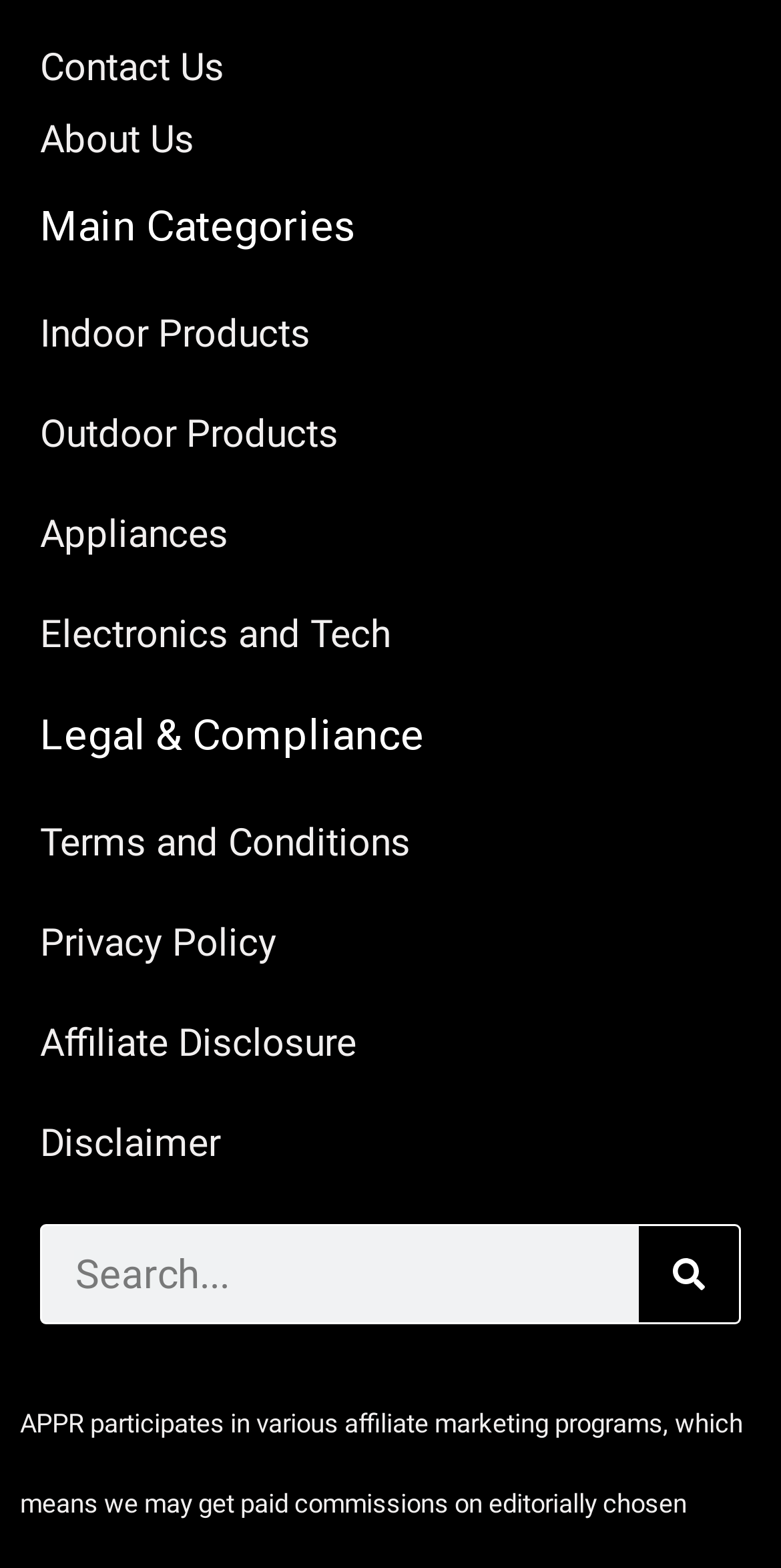Is there a search function on the webpage?
Please respond to the question with a detailed and well-explained answer.

I found a search box with a 'Search' button, which indicates that there is a search function on the webpage.